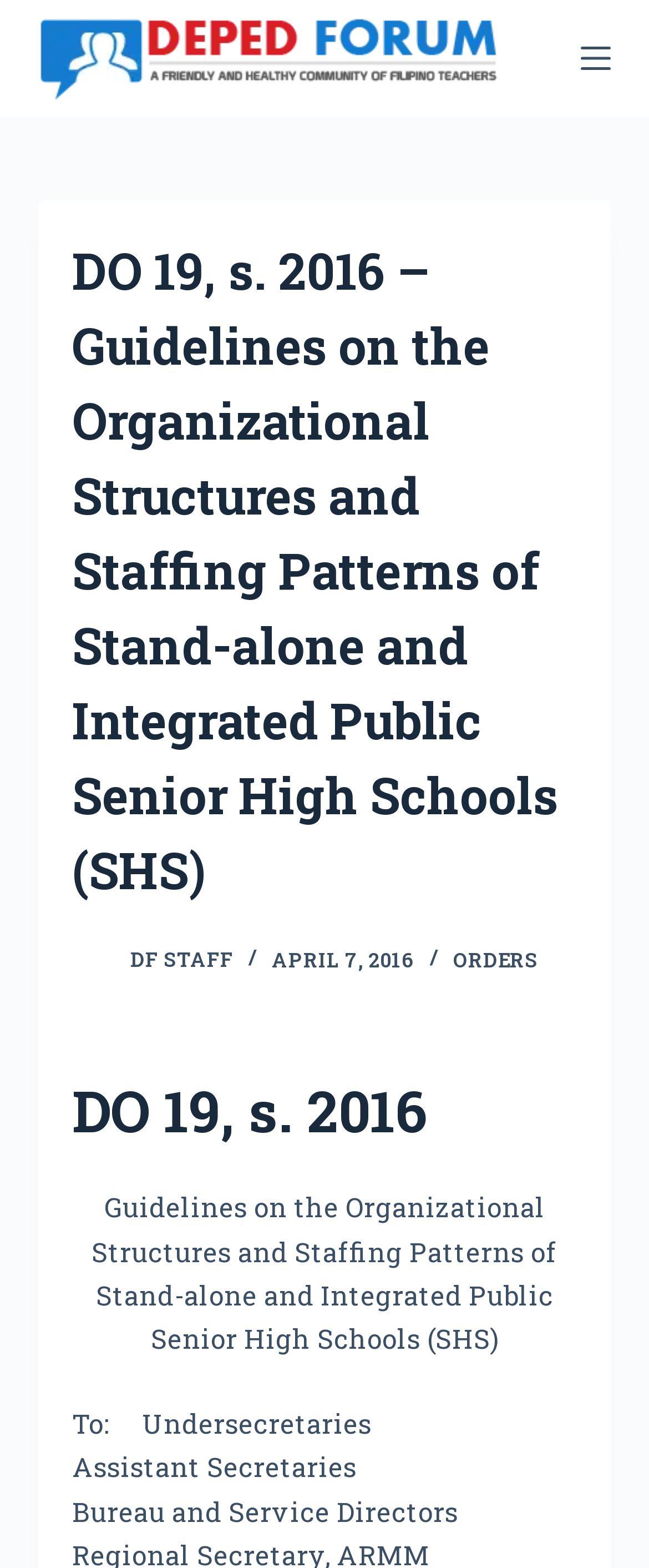What is the purpose of the button at the top right corner?
Answer briefly with a single word or phrase based on the image.

Open off canvas